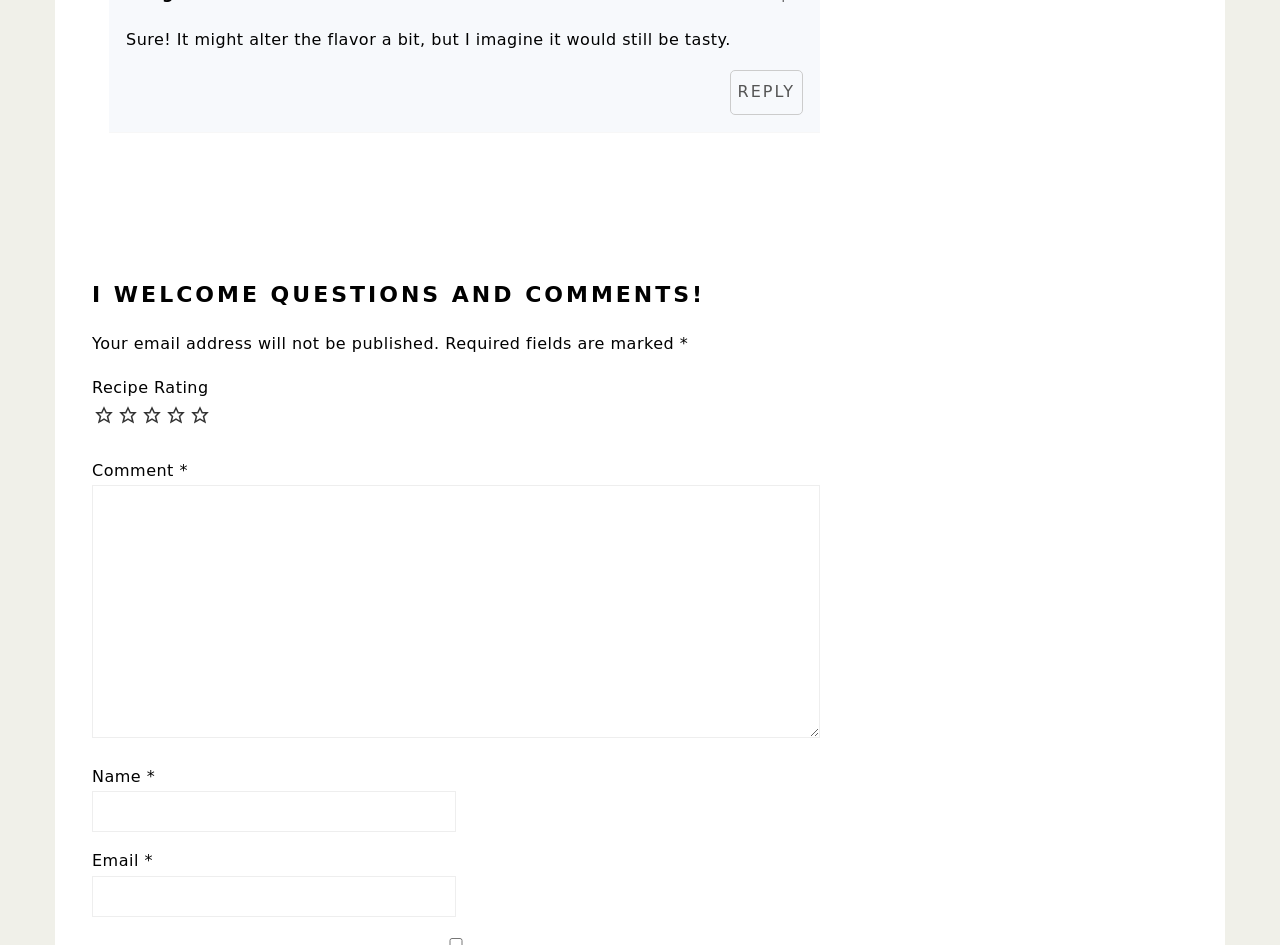Please identify the bounding box coordinates of the area that needs to be clicked to follow this instruction: "Reply to Margaret".

[0.57, 0.074, 0.627, 0.121]